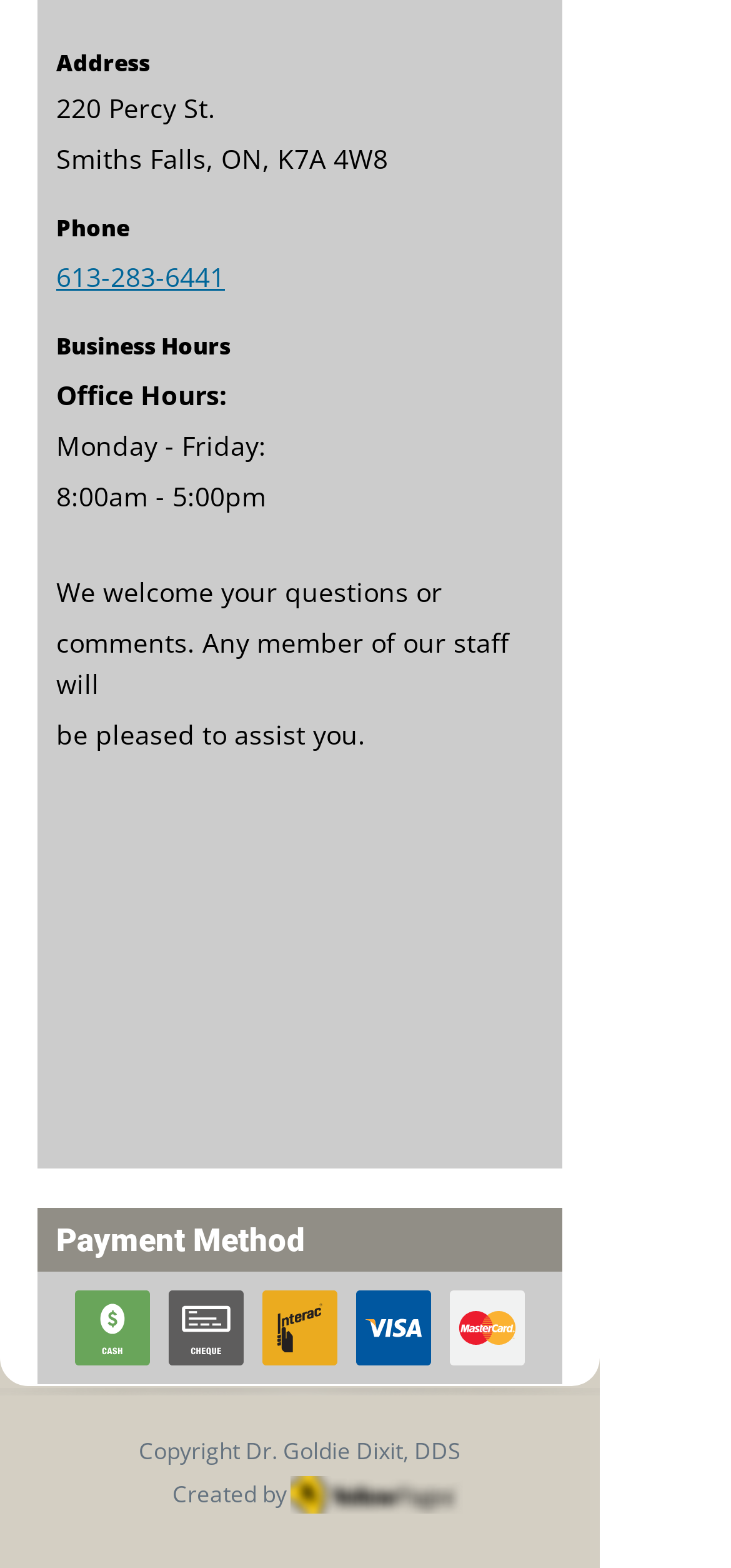What is the address of the office?
Can you offer a detailed and complete answer to this question?

The address of the office can be found in the top section of the webpage, where it is written in a static text element as '220 Percy St.'